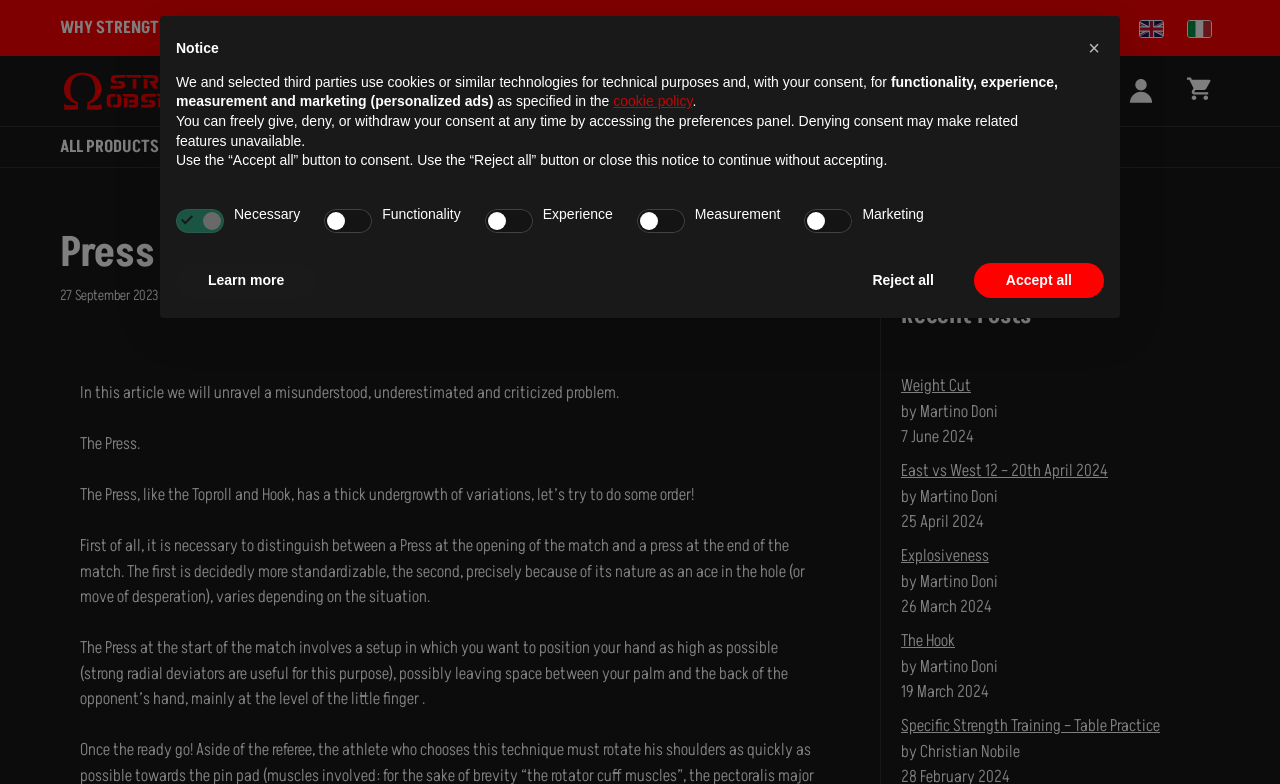Respond to the question below with a single word or phrase: What is the date of the first recent post?

7 June 2024